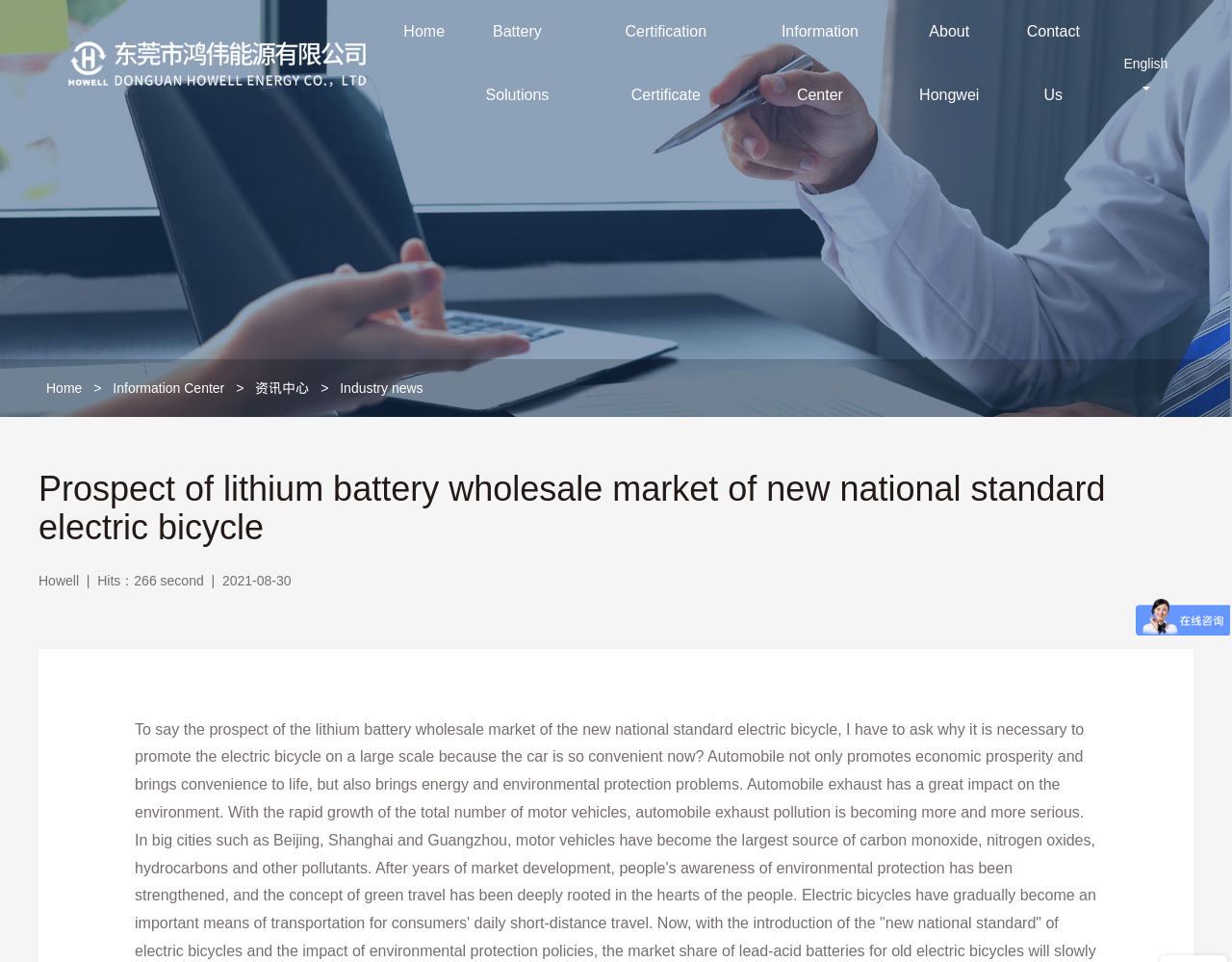Illustrate the webpage thoroughly, mentioning all important details.

The webpage appears to be an article or blog post about the prospect of the lithium battery wholesale market for new national standard electric bicycles. 

At the top left of the page, there is a logo or icon, accompanied by a link. To the right of the logo, there is a navigation menu with links to various sections, including "Home", "Battery Solutions", "Certification Certificate", "Information Center", "About Hongwei", and "Contact Us". 

Below the navigation menu, there is a large banner or header image that spans the entire width of the page. 

On the left side of the page, there is a secondary navigation menu with links to "Home", "Information Center", and "Industry news". 

The main content of the page is a heading that reads "Prospect of lithium battery wholesale market of new national standard electric bicycle". Below the heading, there is a subheading or author name "Howell", followed by some metadata, including the number of hits and the date "2021-08-30". 

At the top right corner of the page, there is a link to switch the language to English.